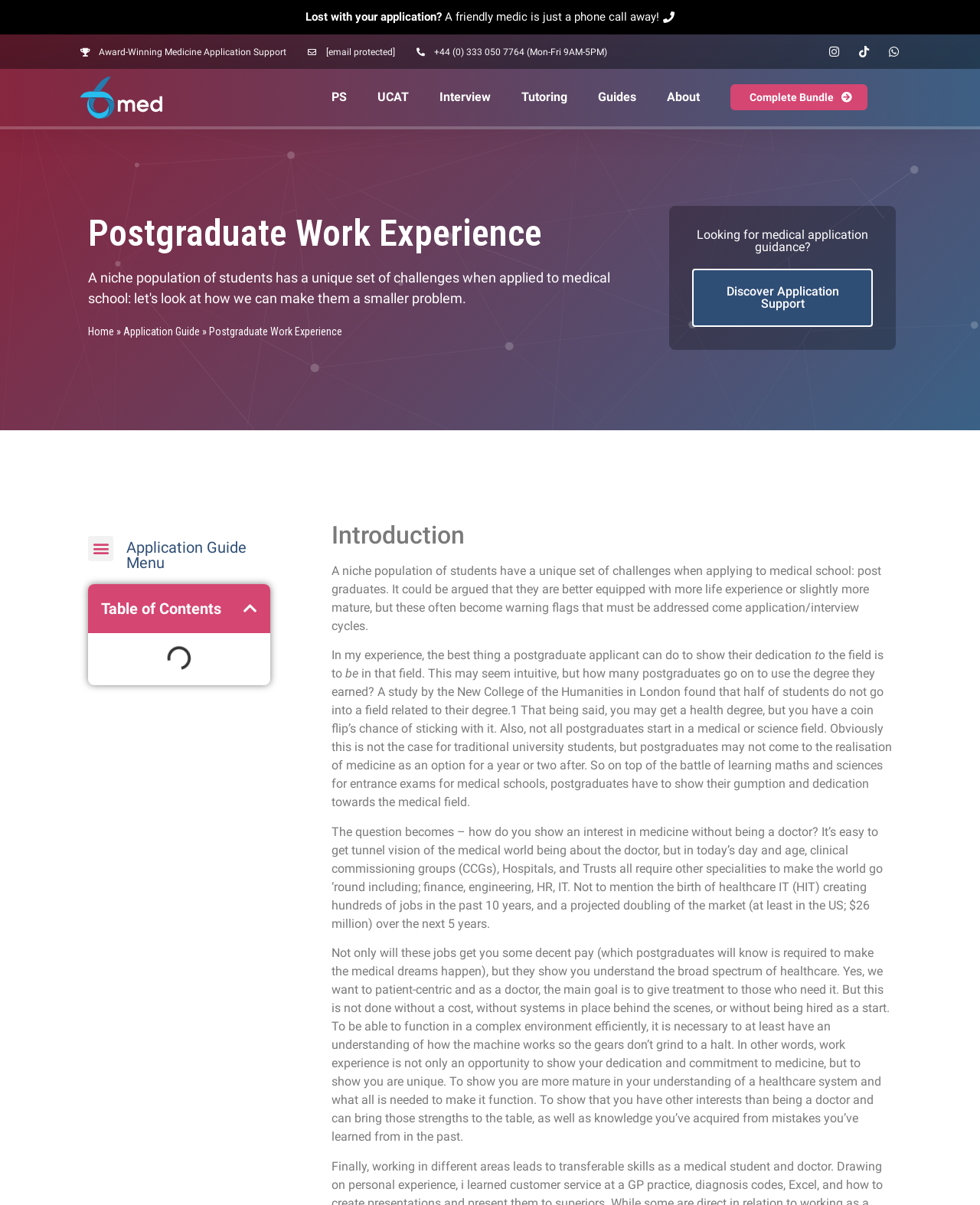Locate the coordinates of the bounding box for the clickable region that fulfills this instruction: "Discover Application Support".

[0.706, 0.223, 0.891, 0.271]